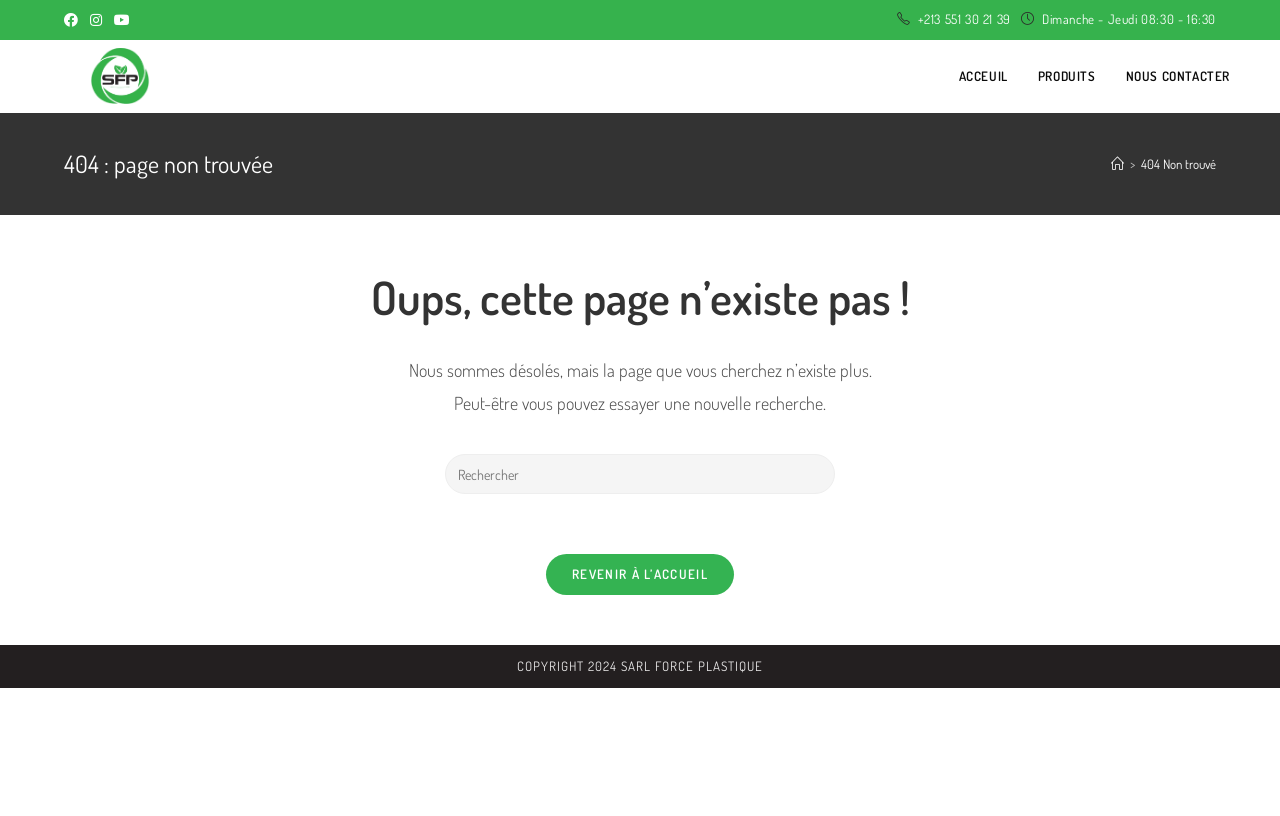Determine the bounding box coordinates of the UI element described below. Use the format (top-left x, top-left y, bottom-right x, bottom-right y) with floating point numbers between 0 and 1: Produits

[0.799, 0.049, 0.868, 0.138]